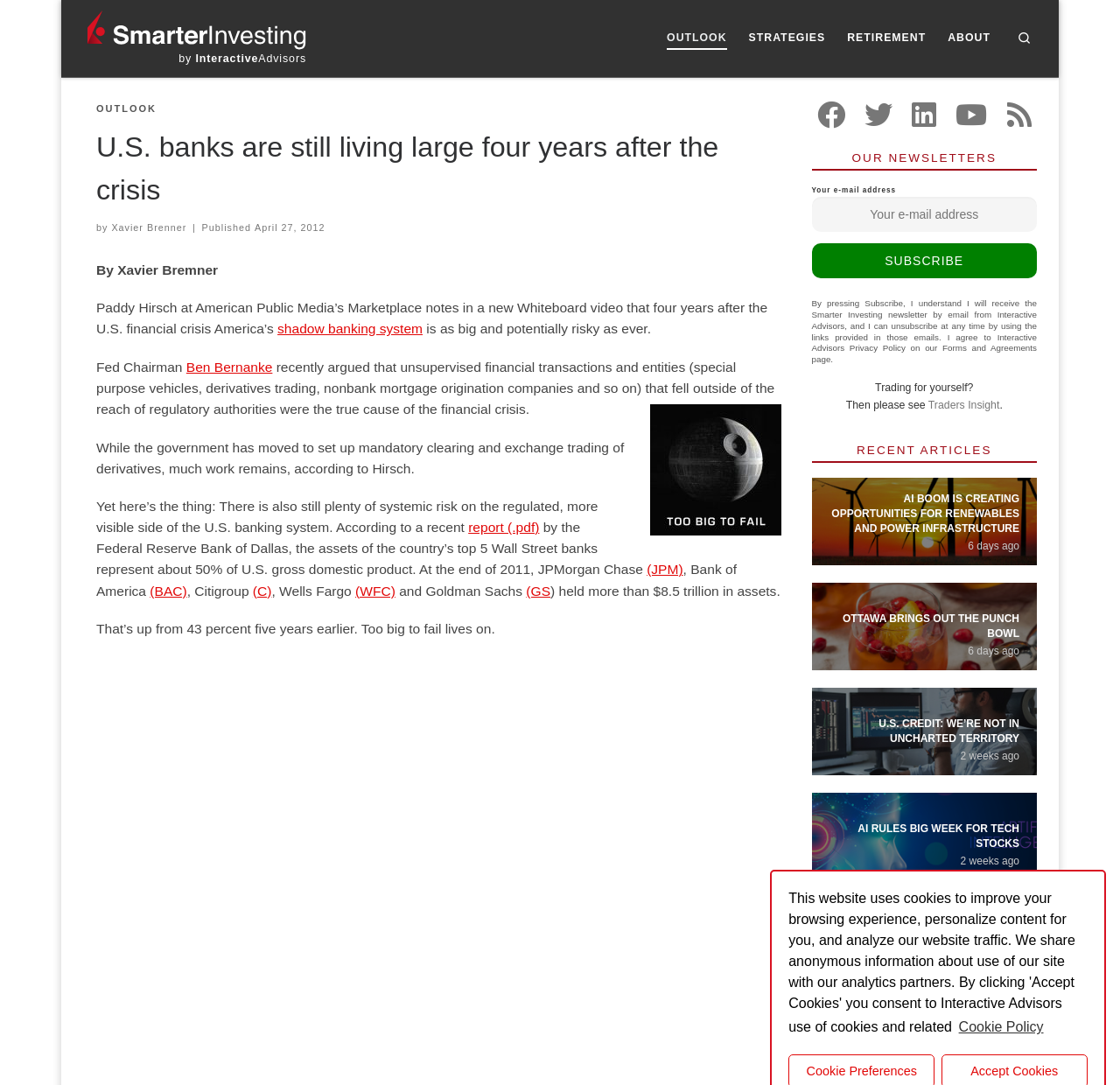Use a single word or phrase to answer the question: 
What is the name of the author of the article?

Xavier Brenner